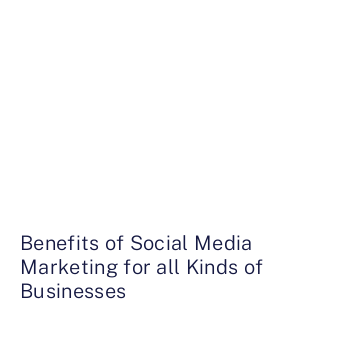What is the font style of the title? Refer to the image and provide a one-word or short phrase answer.

Clean and modern